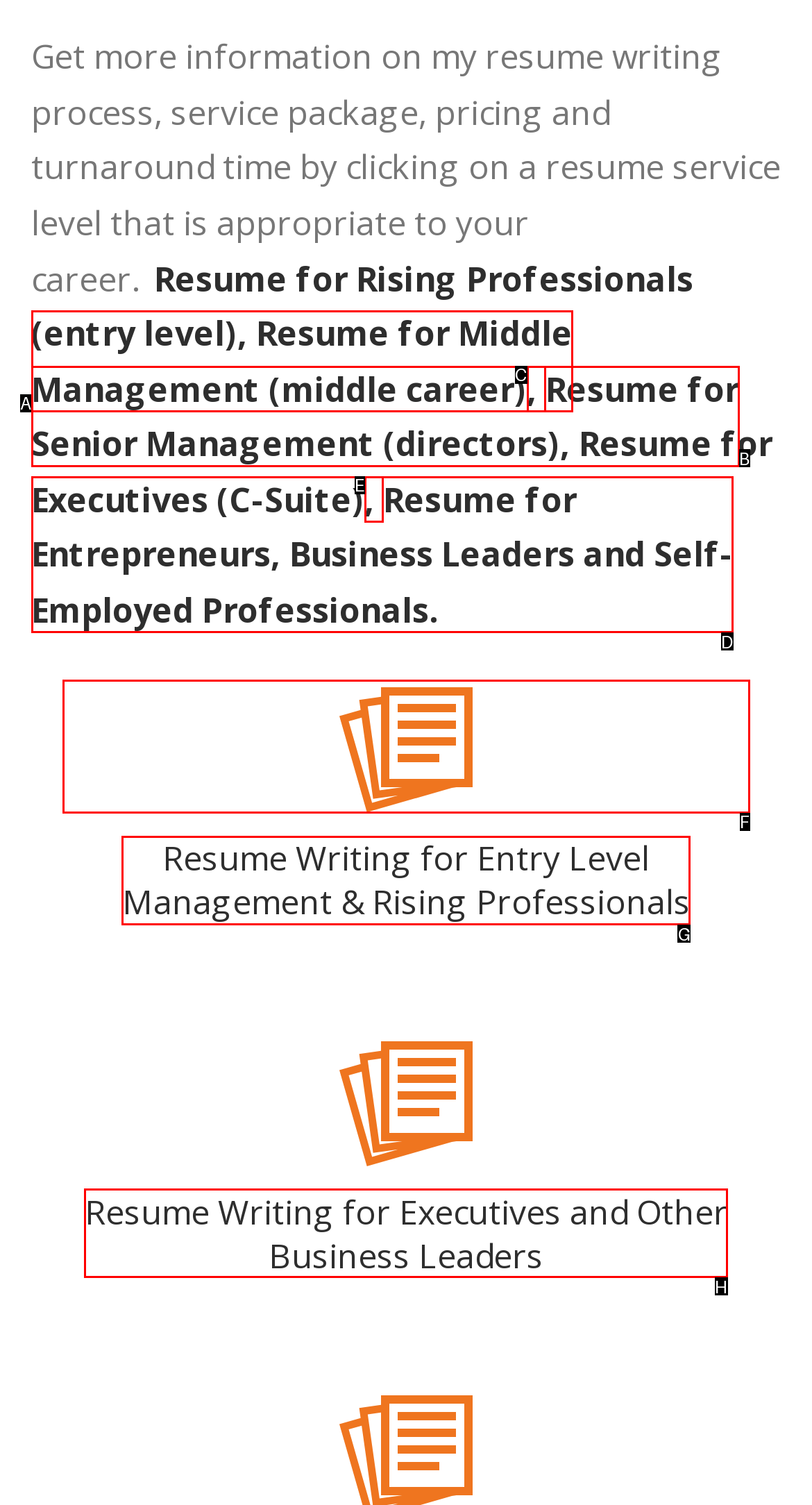Point out which HTML element you should click to fulfill the task: Click on the 'Resume for Executives and Other Business Leaders' link.
Provide the option's letter from the given choices.

H